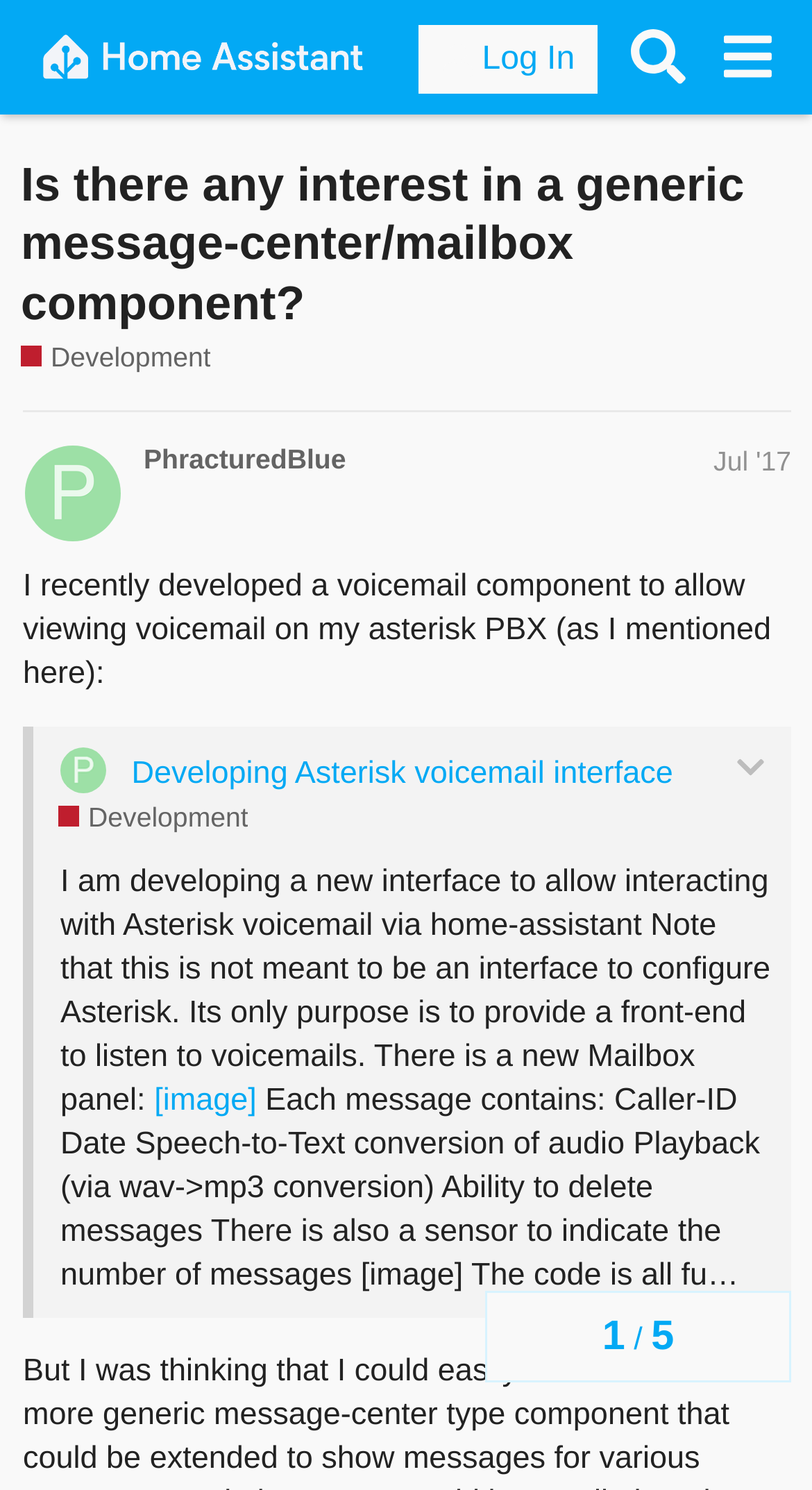What is the number of messages indicated by the sensor?
Please give a detailed answer to the question using the information shown in the image.

Although the webpage content mentions that there is a sensor to indicate the number of messages, it does not specify the exact number of messages. The sensor is likely used to display the number of messages, but the actual number is not provided on the webpage.